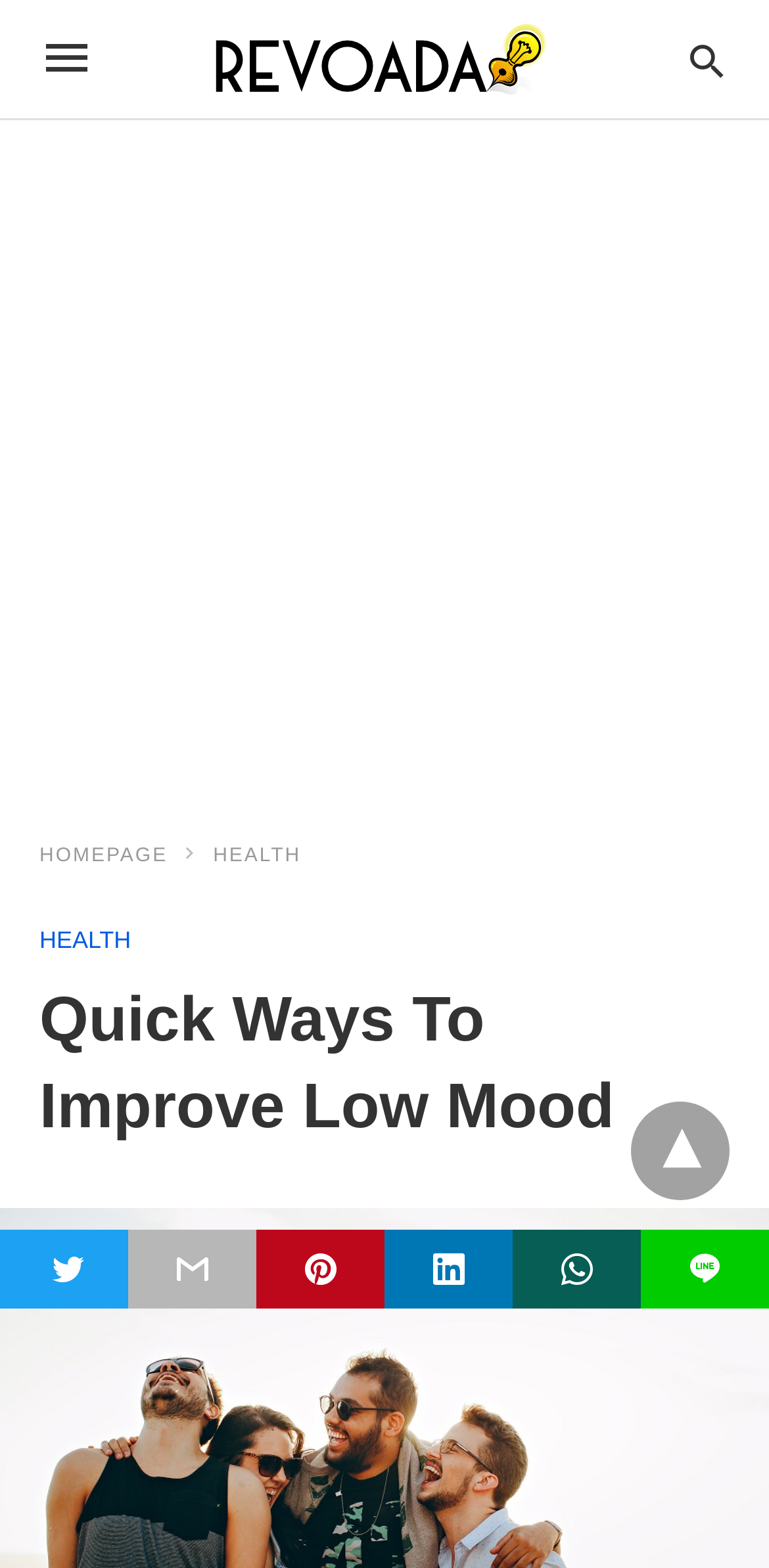Pinpoint the bounding box coordinates of the area that should be clicked to complete the following instruction: "go to revoada website". The coordinates must be given as four float numbers between 0 and 1, i.e., [left, top, right, bottom].

[0.253, 0.015, 0.74, 0.06]